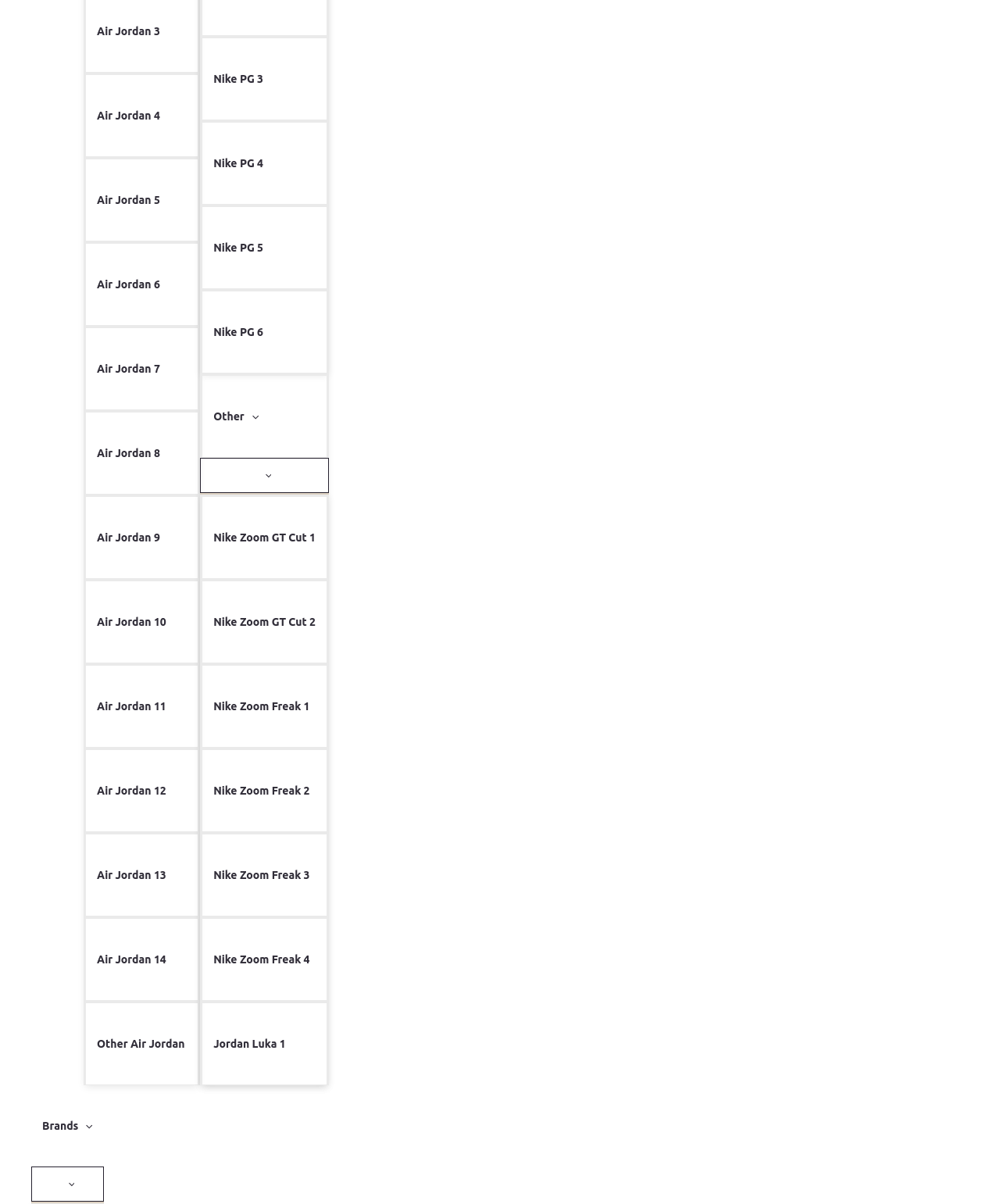Based on what you see in the screenshot, provide a thorough answer to this question: What is the purpose of the 'MENU TOGGLE' button?

The 'MENU TOGGLE' button has an attribute 'expanded: False', suggesting that it can be used to expand or collapse the menu.